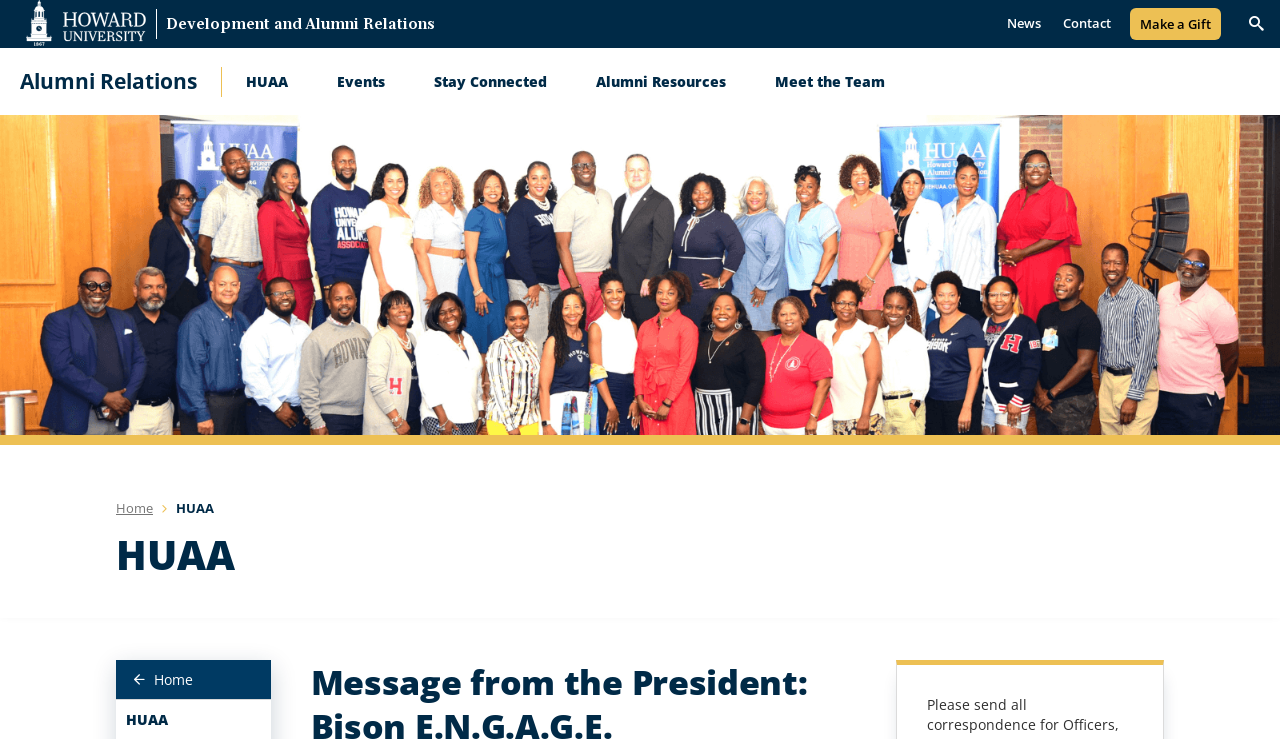Offer a comprehensive description of the webpage’s content and structure.

The webpage is about Howard University Alumni Relations, as indicated by the title "HUAA | Howard University Alumni Relations". 

At the top-left corner, there is a link to "Web Accessibility Support". Below it, there is a banner that spans the entire width of the page, containing several elements. On the left side of the banner, there are two links: "Development and Alumni Relations" and "Alumni Relations". On the right side, there is a secondary navigation menu with two links: "News" and "Contact". Next to it, there is a link to "Make a Gift". 

At the top-right corner, there is a hidden search button. Below the banner, there is a main navigation menu that takes up most of the width of the page. The menu contains six links: "HUAA", "Events", "Stay Connected", "Alumni Resources", "Meet the Team", and "Alumni Relations". 

Further down the page, there is a header section that spans the entire width of the page. It contains a breadcrumb navigation menu with a link to "Home" and a static text "HUAA". Below the breadcrumb menu, there is a heading that reads "HUAA". At the bottom-left corner of the header section, there is a link to "Home" with an icon.